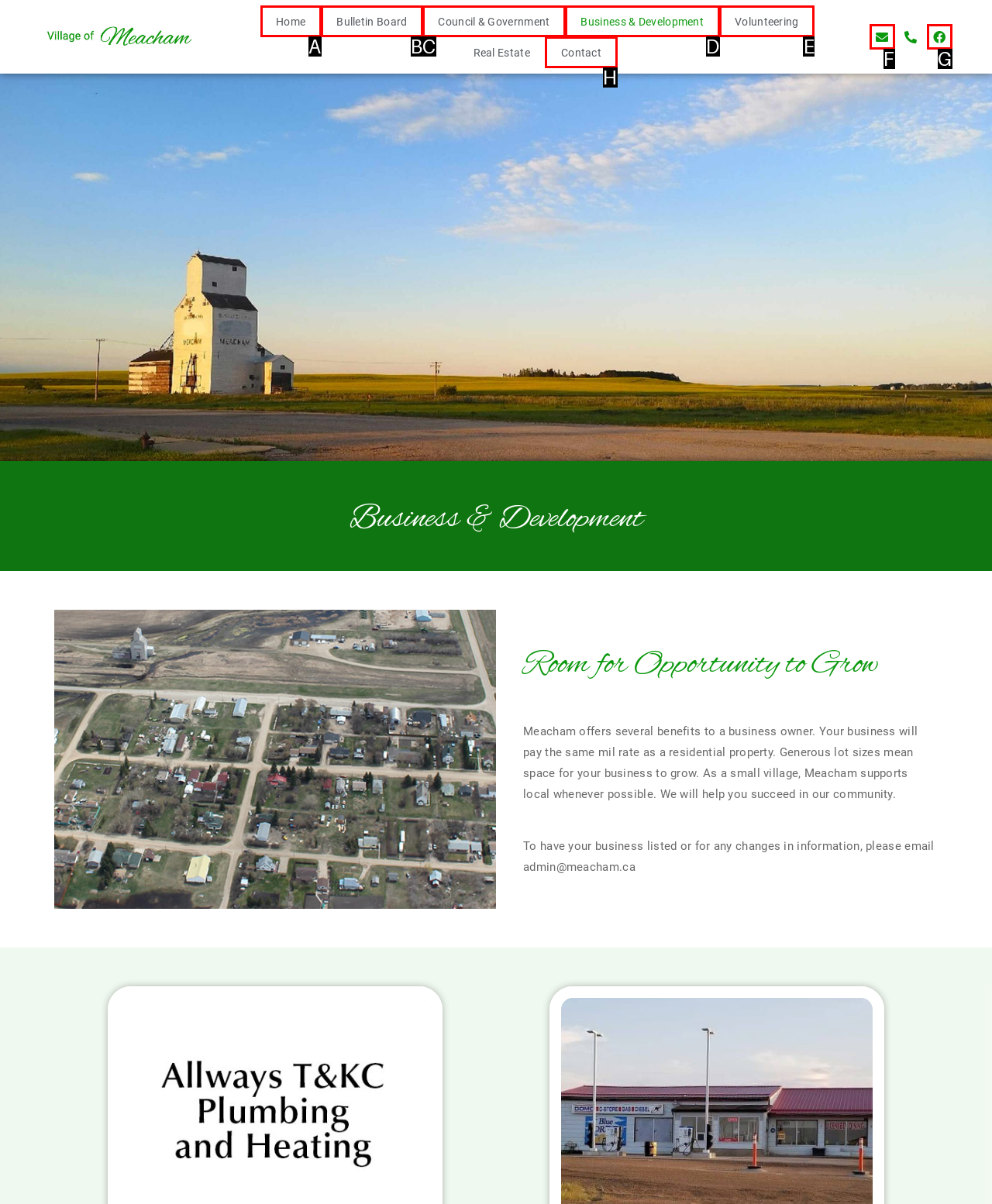Match the description: Volunteering to the appropriate HTML element. Respond with the letter of your selected option.

E